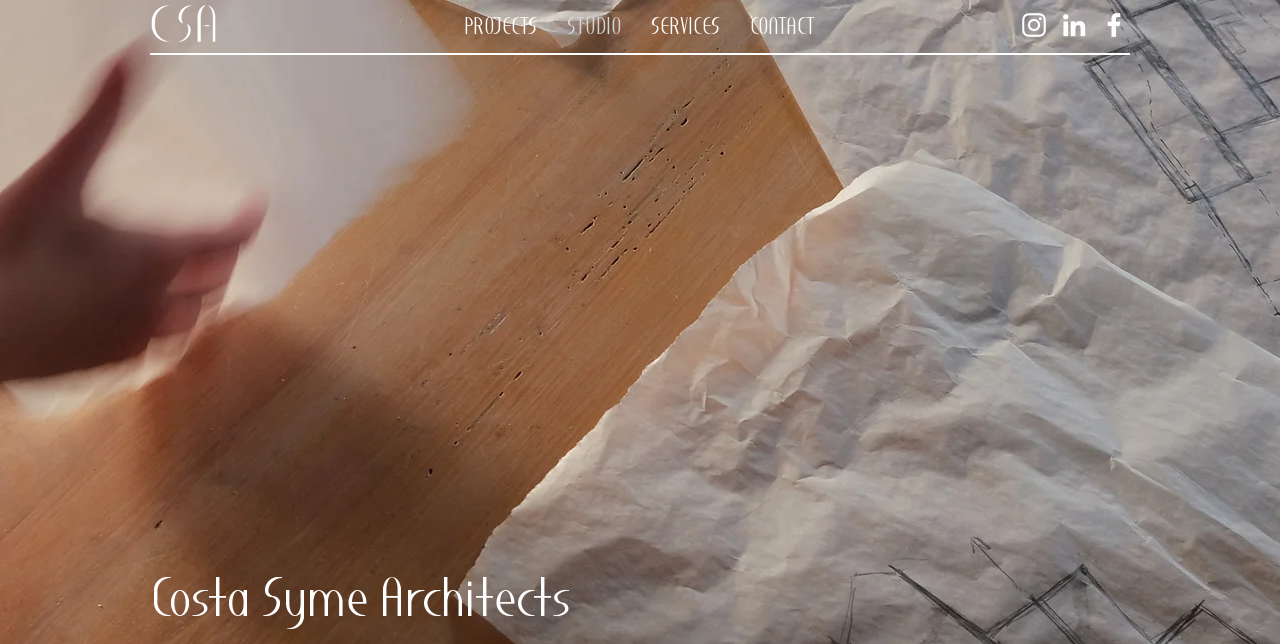Please find the main title text of this webpage.

ANDREW COSTA RAIA